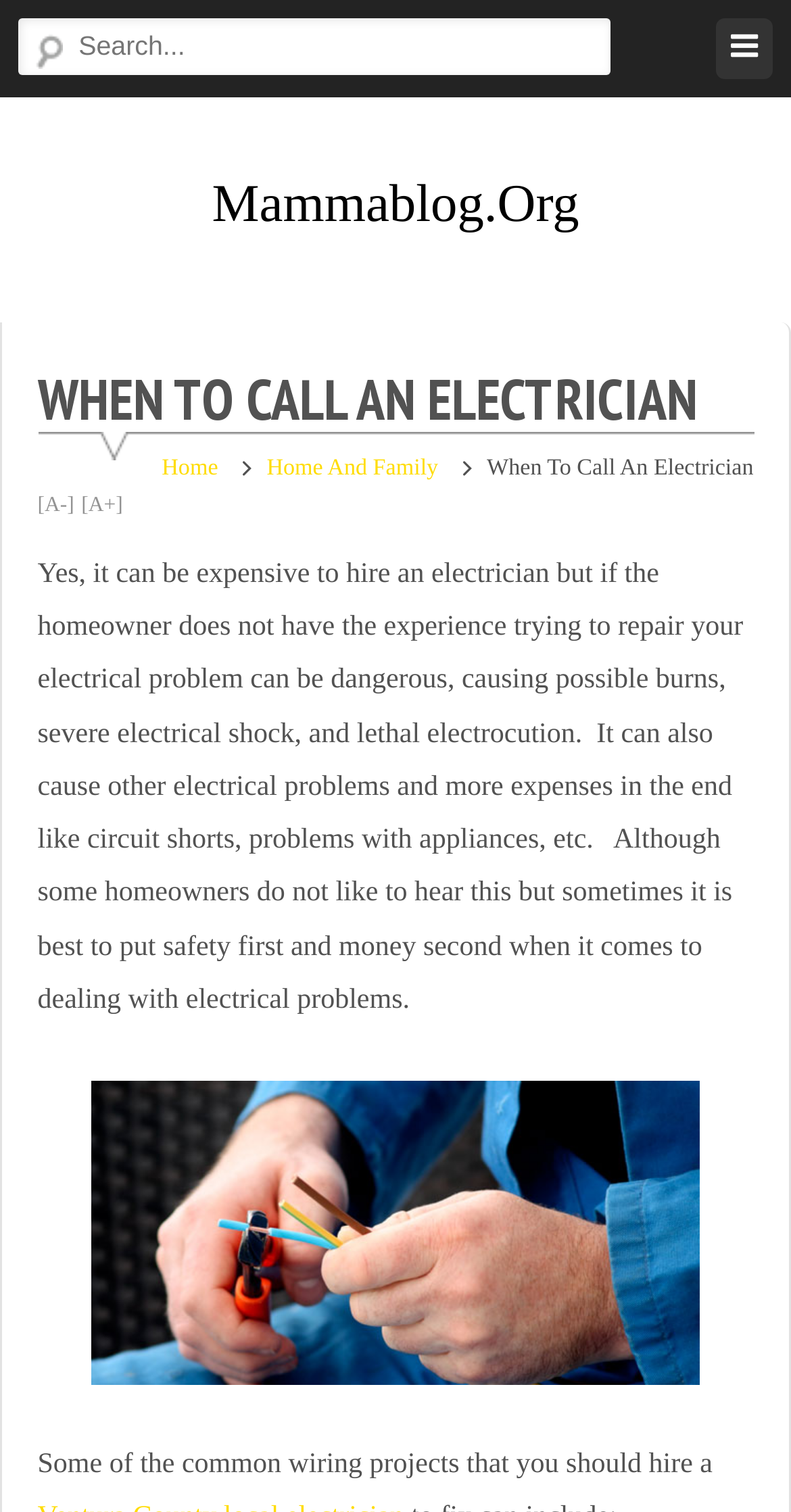Please determine the bounding box coordinates for the element with the description: "Home and Family".

[0.337, 0.297, 0.554, 0.325]